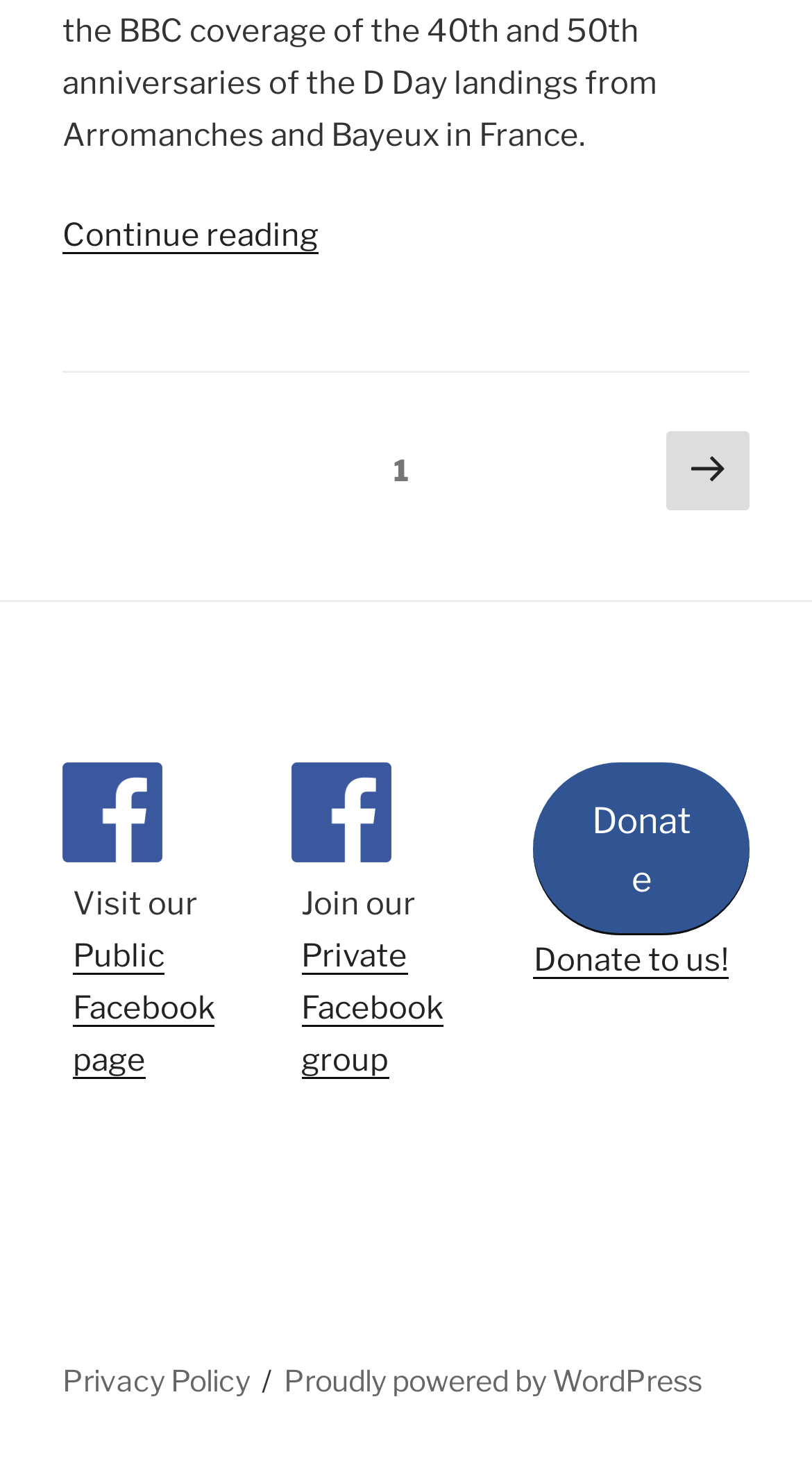Find the bounding box coordinates of the clickable region needed to perform the following instruction: "browse portfolio". The coordinates should be provided as four float numbers between 0 and 1, i.e., [left, top, right, bottom].

None